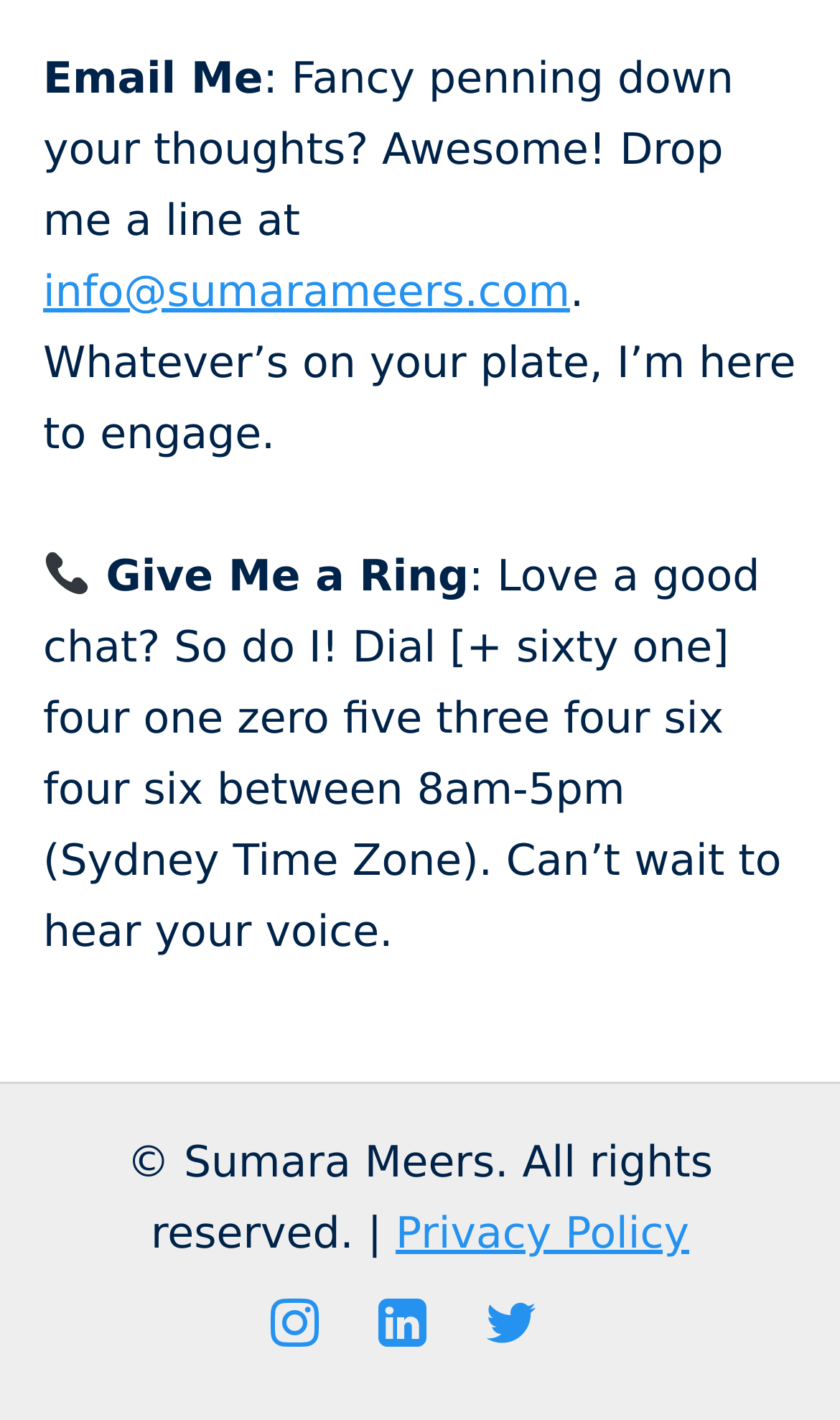Using the information in the image, give a comprehensive answer to the question: 
What is the email address to contact the author?

The email address can be found in the section where it says 'Email Me' and provides the contact information.